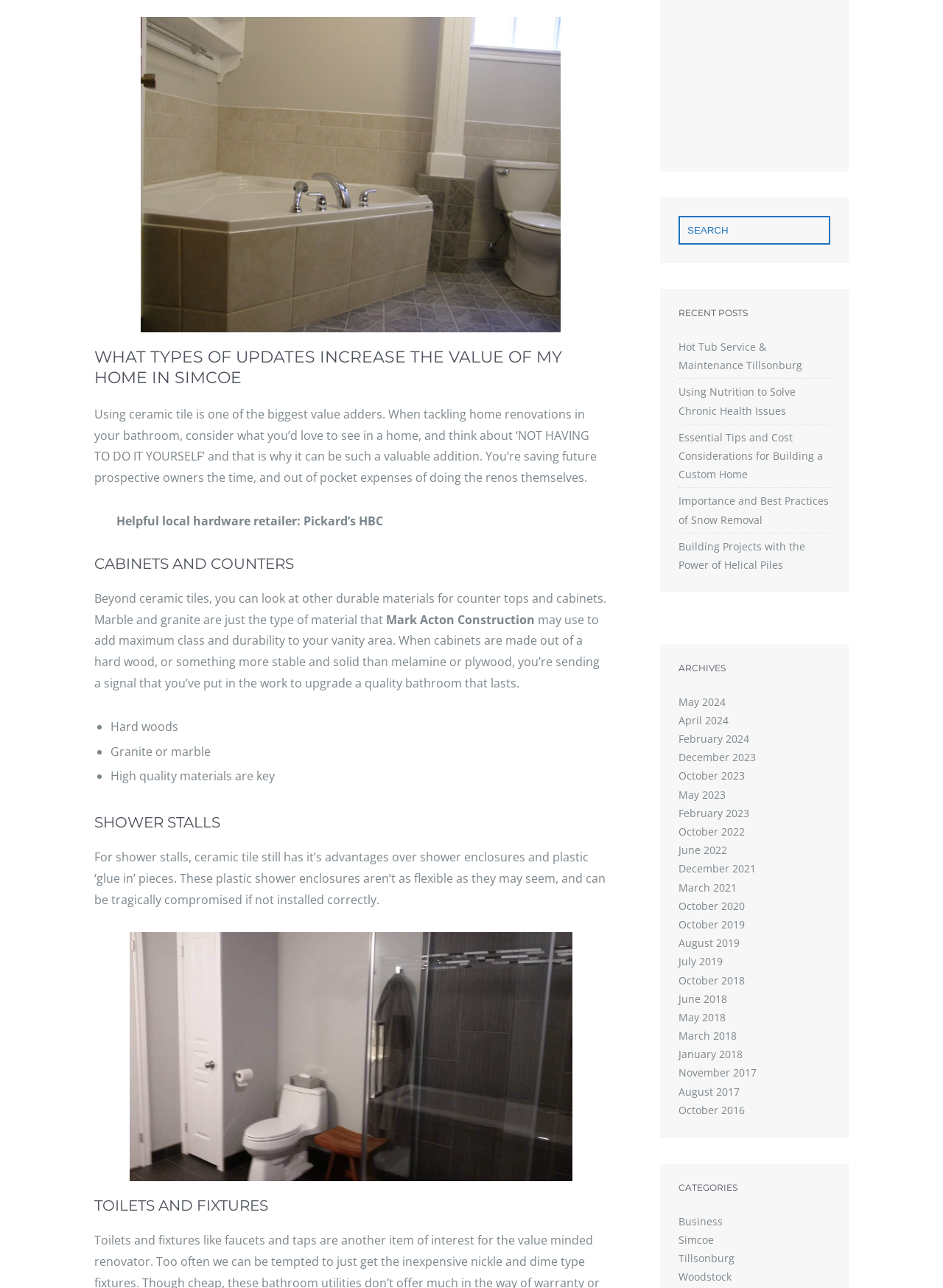Highlight the bounding box coordinates of the element you need to click to perform the following instruction: "Read recent post about Hot Tub Service & Maintenance Tillsonburg."

[0.72, 0.264, 0.851, 0.289]